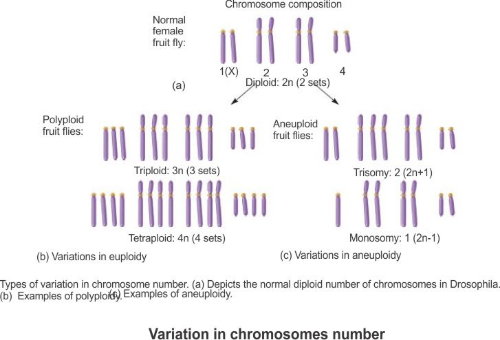What is the purpose of this image?
Utilize the image to construct a detailed and well-explained answer.

The image serves as an educational tool for understanding chromosomal variations, providing foundational examples that are critical in the study of genetics, specifically highlighting polyploidy and aneuploidy in fruit flies.